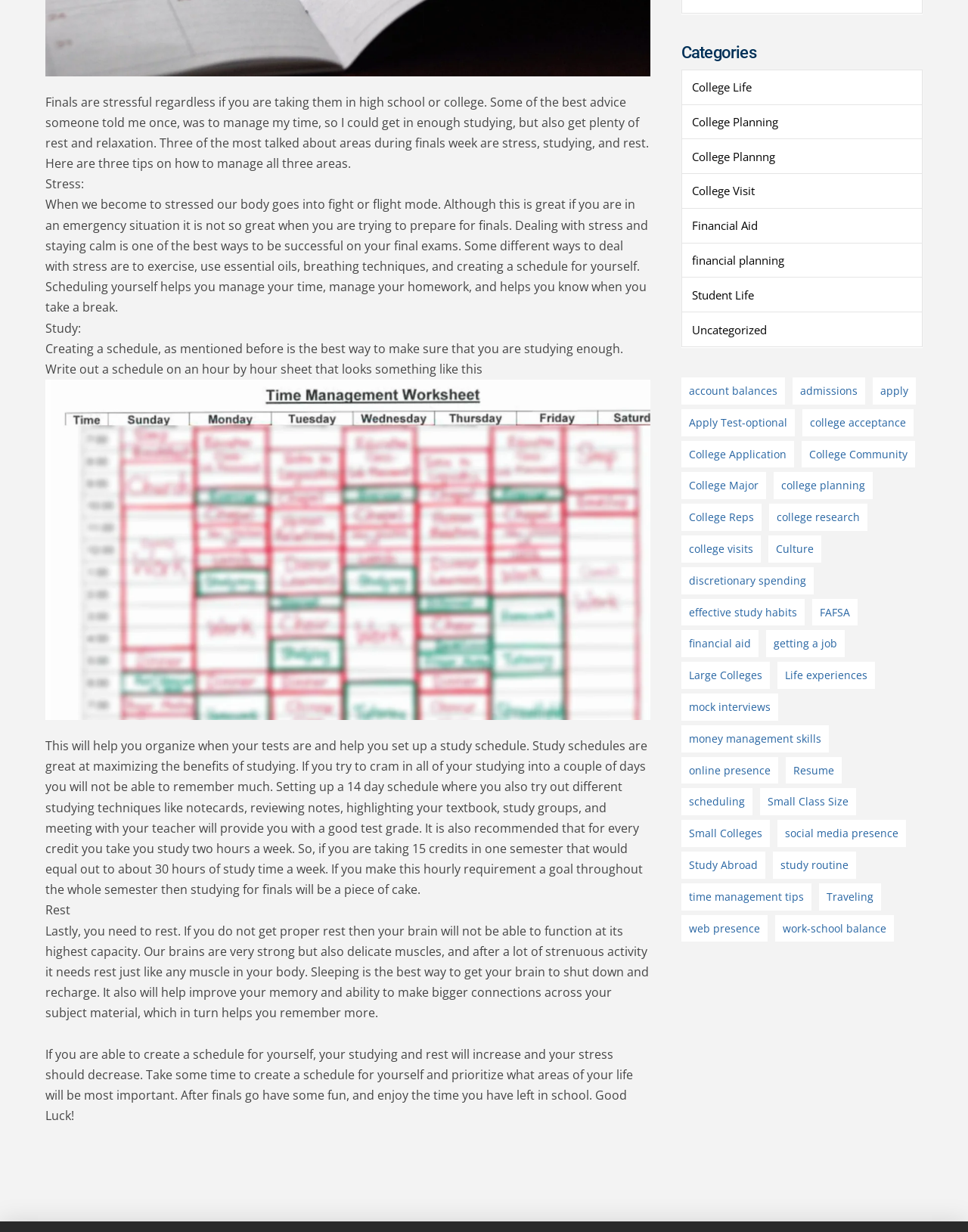Determine the bounding box coordinates in the format (top-left x, top-left y, bottom-right x, bottom-right y). Ensure all values are floating point numbers between 0 and 1. Identify the bounding box of the UI element described by: time management tips

[0.704, 0.717, 0.838, 0.739]